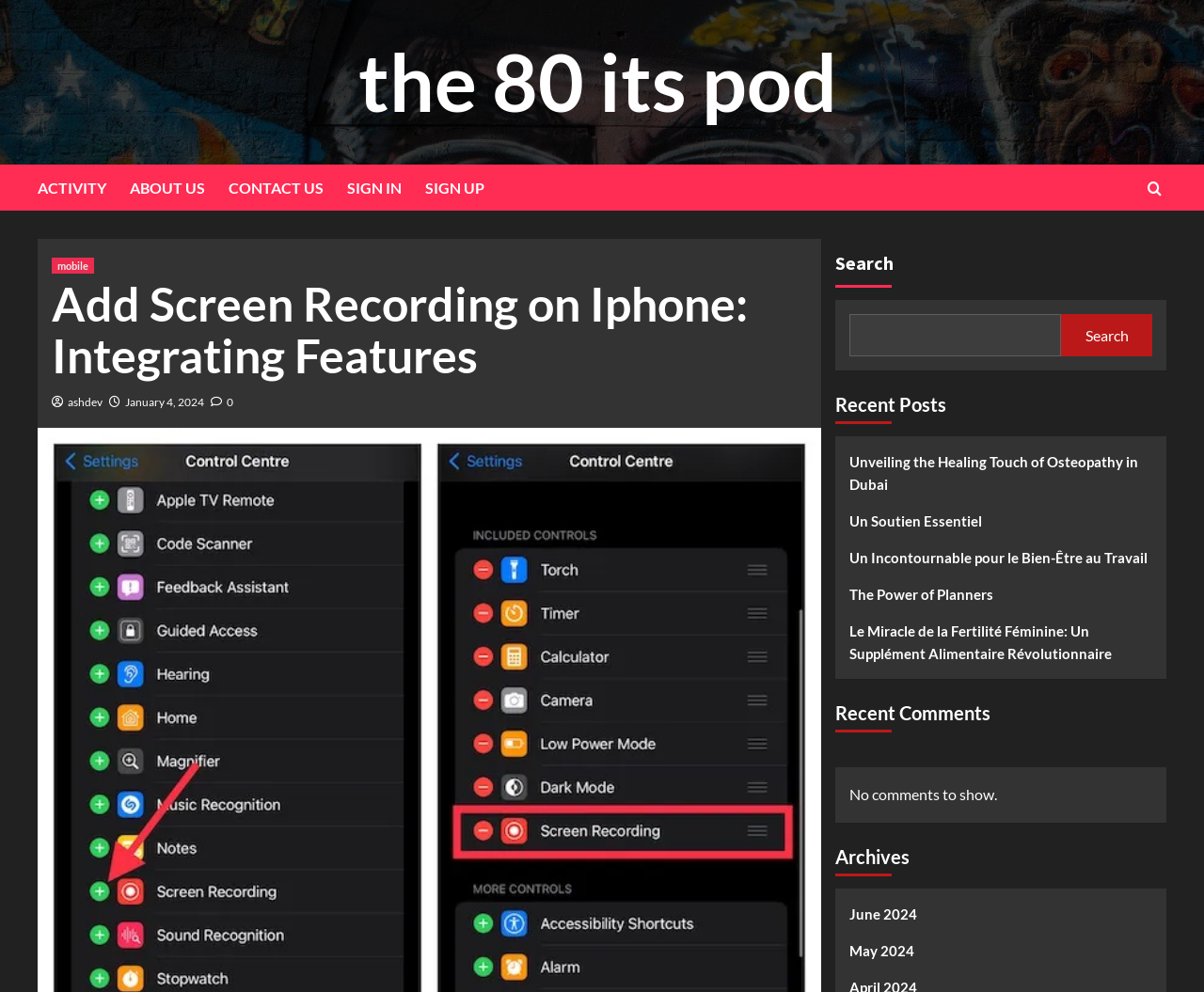What is the principal heading displayed on the webpage?

Add Screen Recording on Iphone: Integrating Features